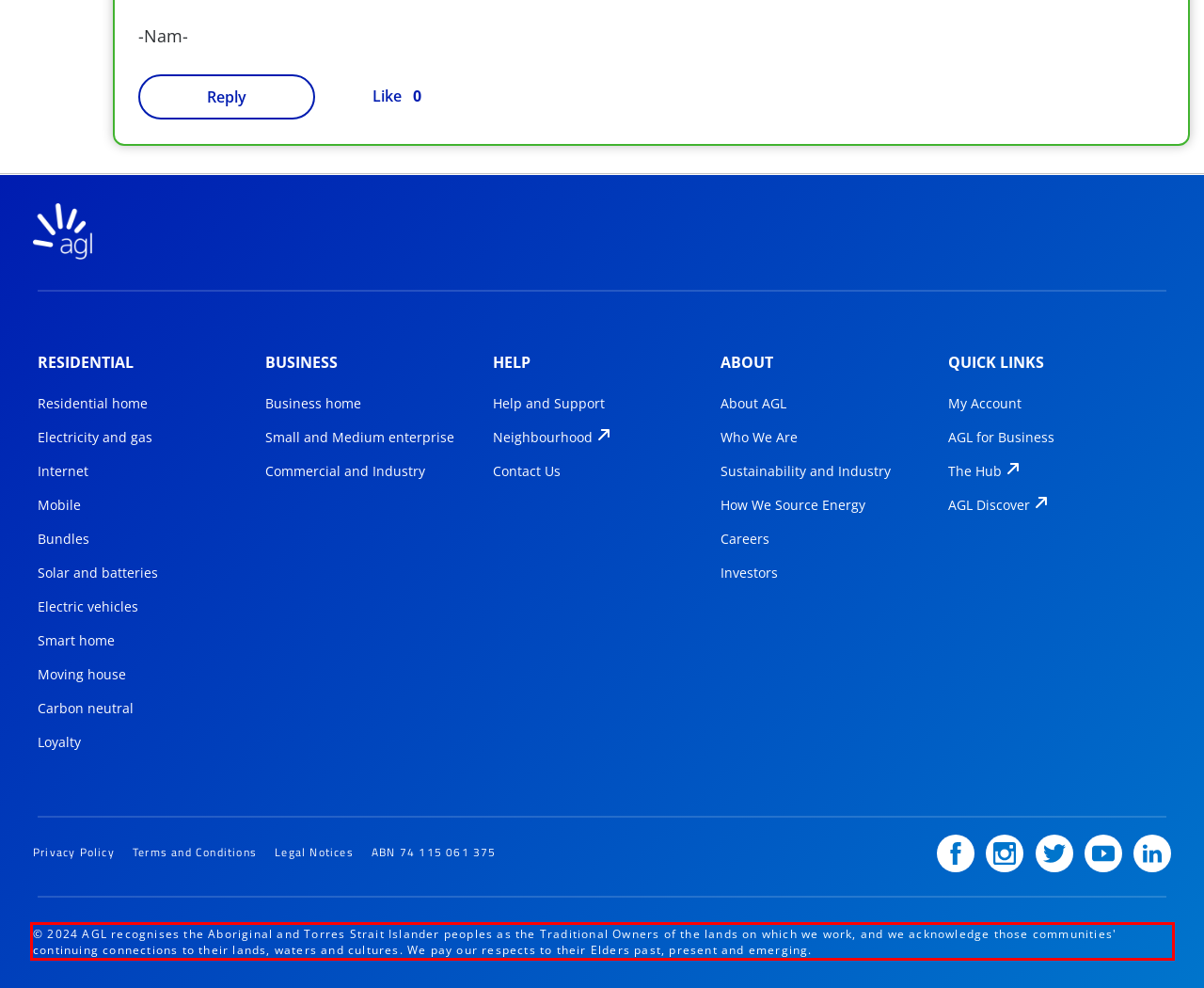Using the provided webpage screenshot, identify and read the text within the red rectangle bounding box.

© 2024 AGL recognises the Aboriginal and Torres Strait Islander peoples as the Traditional Owners of the lands on which we work, and we acknowledge those communities' continuing connections to their lands, waters and cultures. We pay our respects to their Elders past, present and emerging.